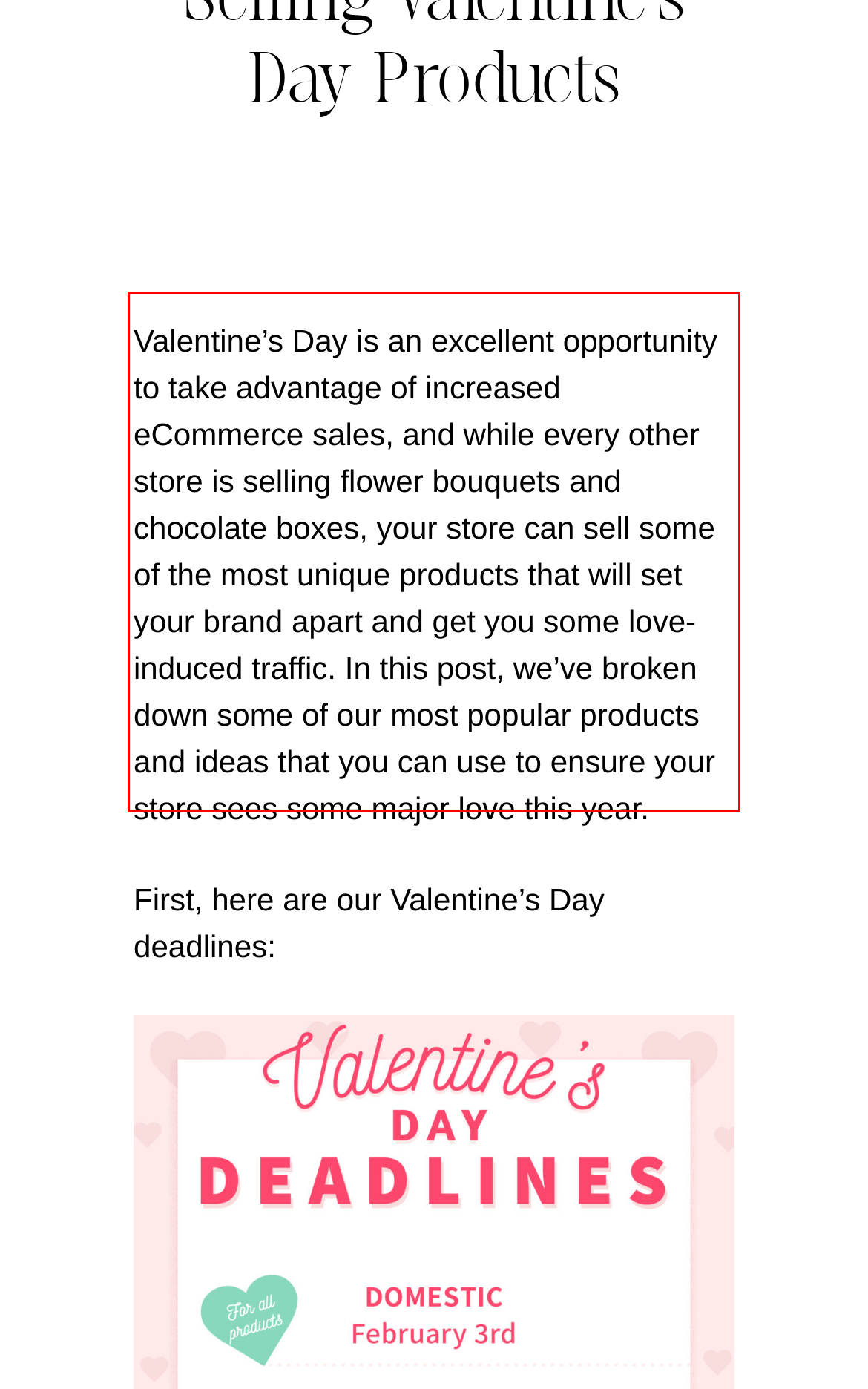You are given a screenshot with a red rectangle. Identify and extract the text within this red bounding box using OCR.

Valentine’s Day is an excellent opportunity to take advantage of increased eCommerce sales, and while every other store is selling flower bouquets and chocolate boxes, your store can sell some of the most unique products that will set your brand apart and get you some love-induced traffic. In this post, we’ve broken down some of our most popular products and ideas that you can use to ensure your store sees some major love this year.